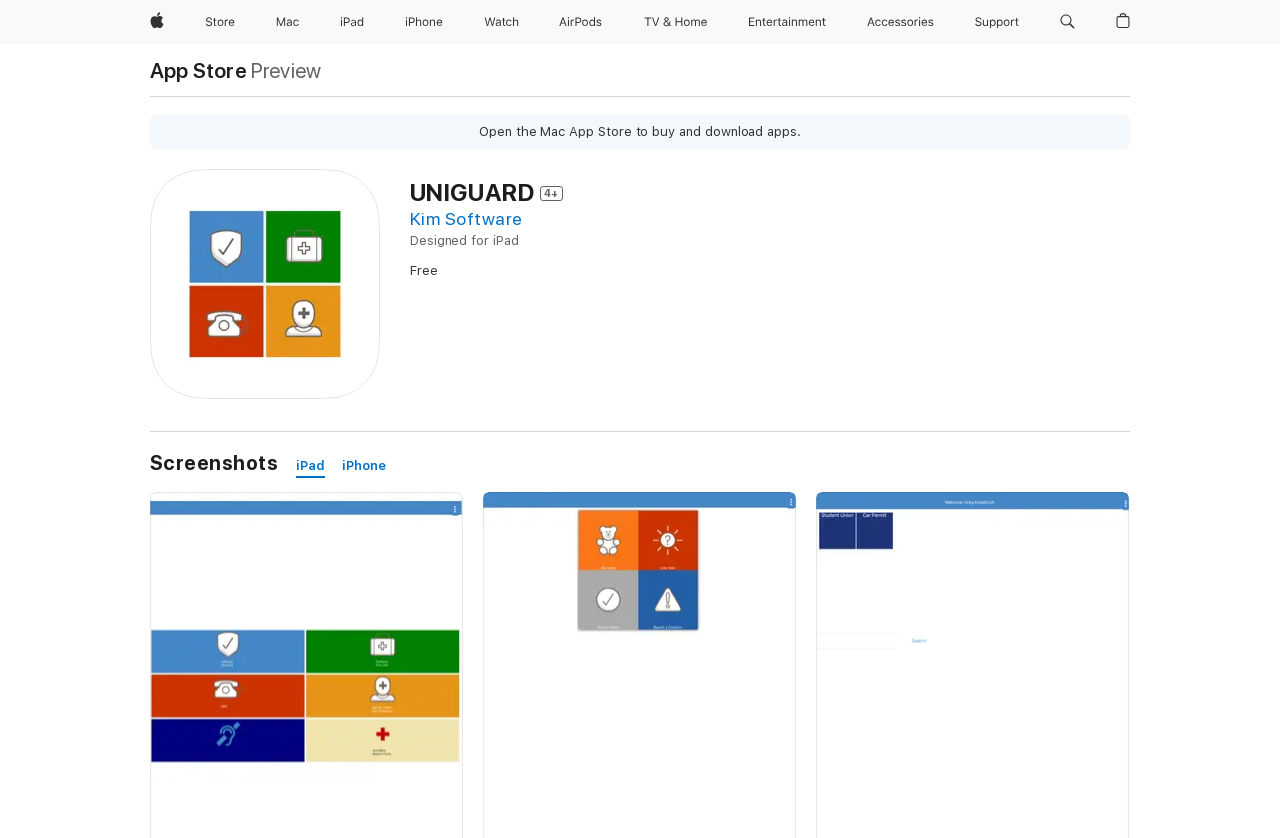Extract the bounding box coordinates for the UI element described as: "aria-label="Store menu"".

[0.178, 0.0, 0.195, 0.053]